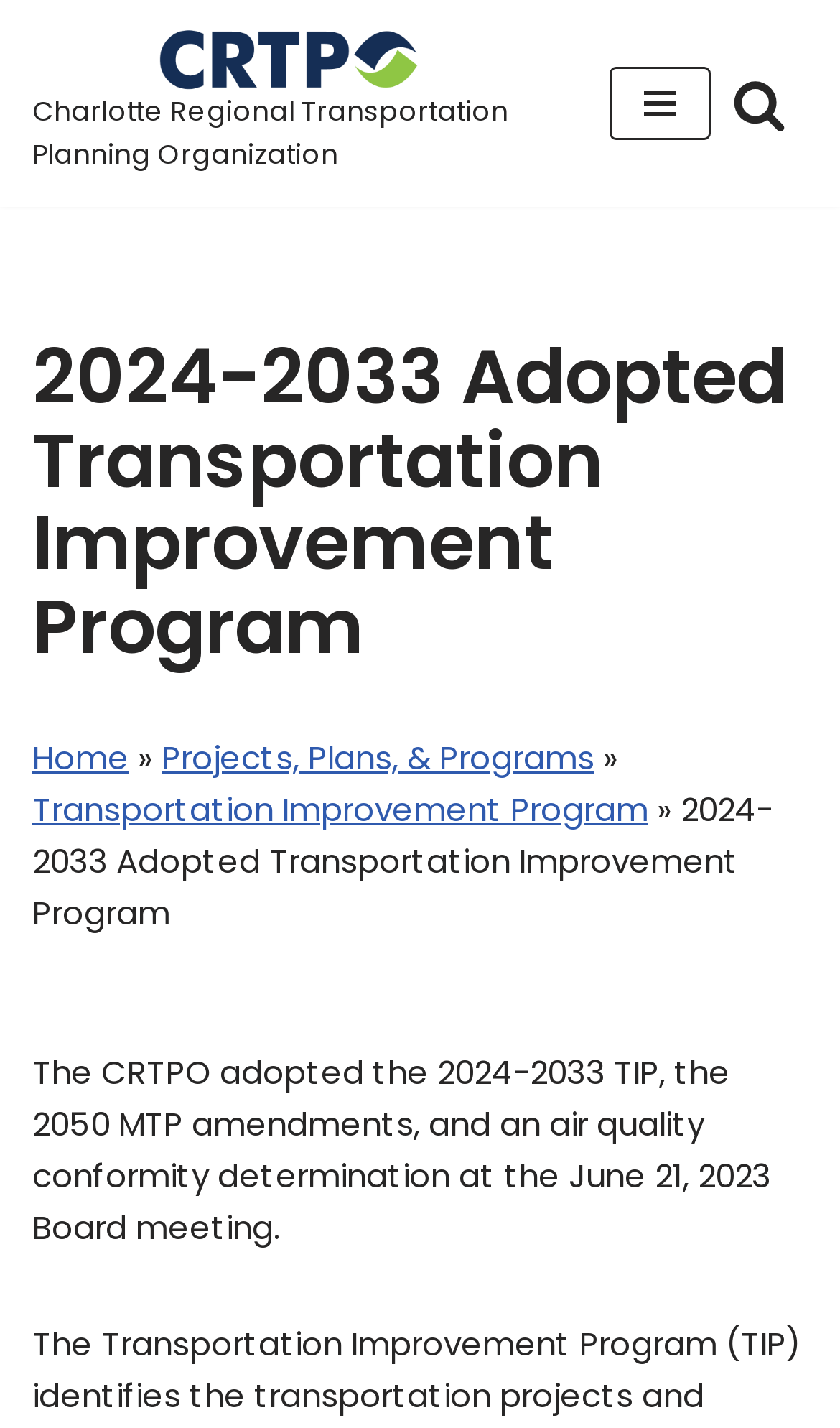What is the purpose of the 2024-2033 TIP?
Use the information from the screenshot to give a comprehensive response to the question.

The webpage does not explicitly state the purpose of the 2024-2033 TIP, but it mentions that the CRTPO adopted it along with the 2050 MTP amendments and an air quality conformity determination.